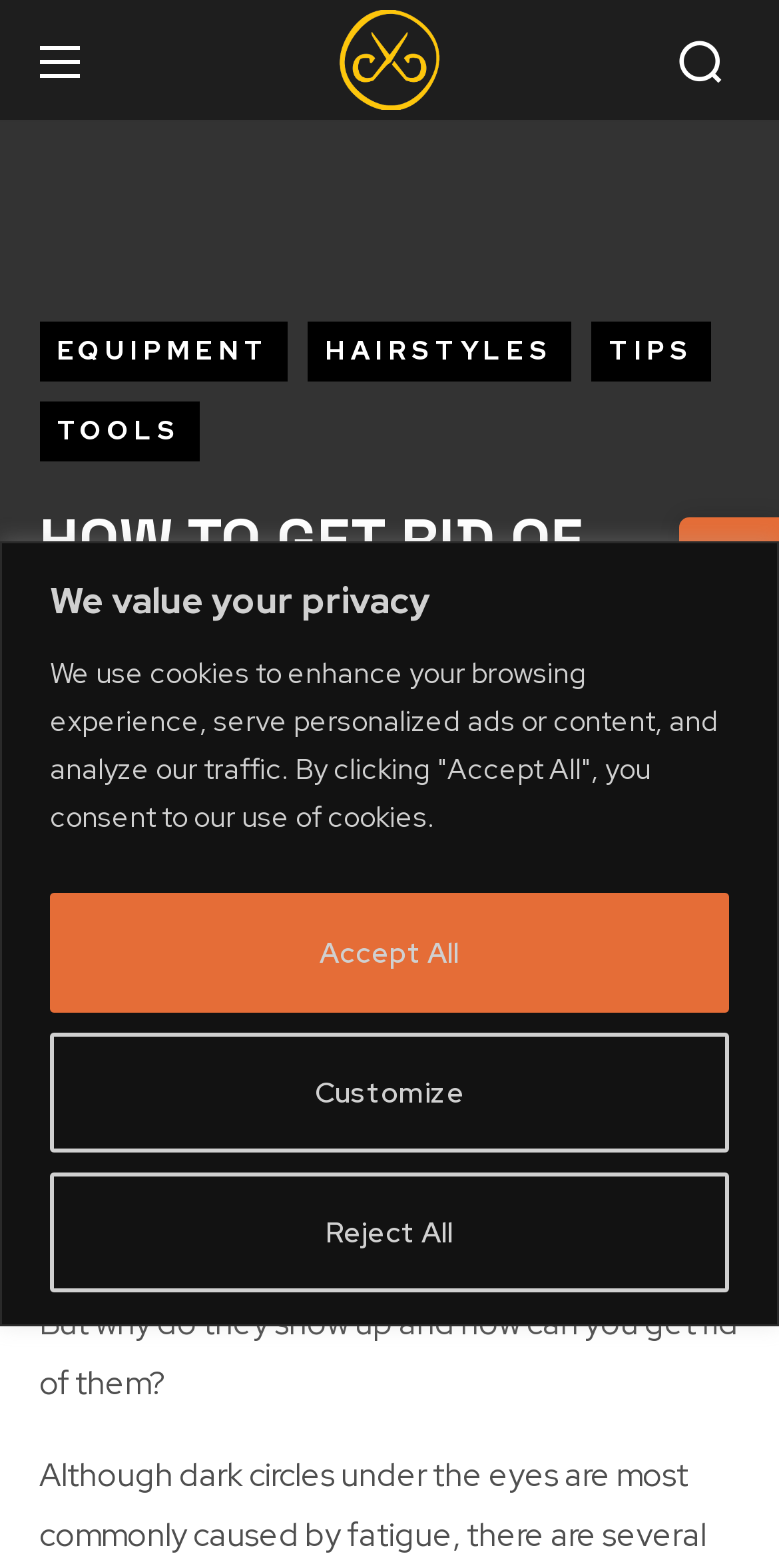Examine the screenshot and answer the question in as much detail as possible: What is the name of the website?

I found the name of the website by looking at the root element which says 'Rid of Dark Circles for Men | Cutters Yard', and I extracted the website name from it.